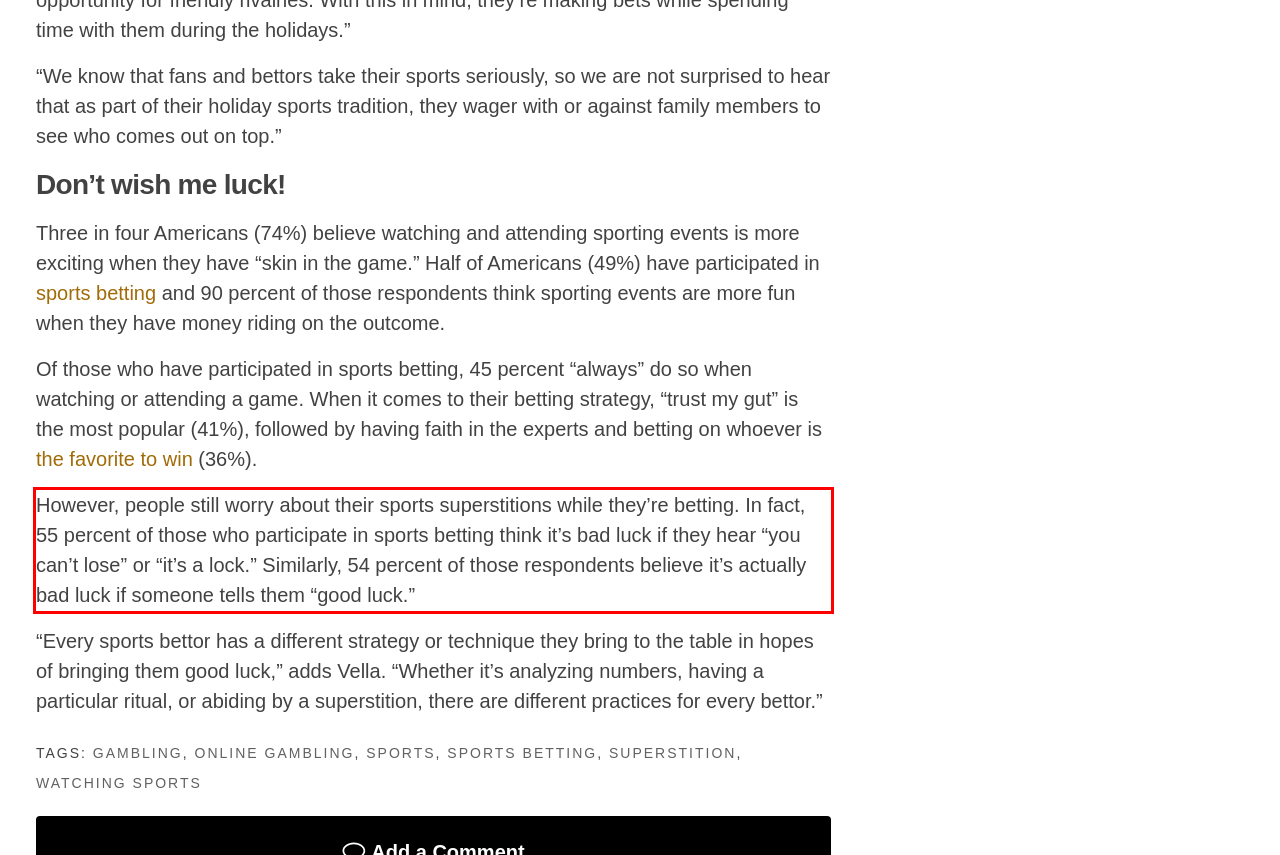Look at the provided screenshot of the webpage and perform OCR on the text within the red bounding box.

However, people still worry about their sports superstitions while they’re betting. In fact, 55 percent of those who participate in sports betting think it’s bad luck if they hear “you can’t lose” or “it’s a lock.” Similarly, 54 percent of those respondents believe it’s actually bad luck if someone tells them “good luck.”